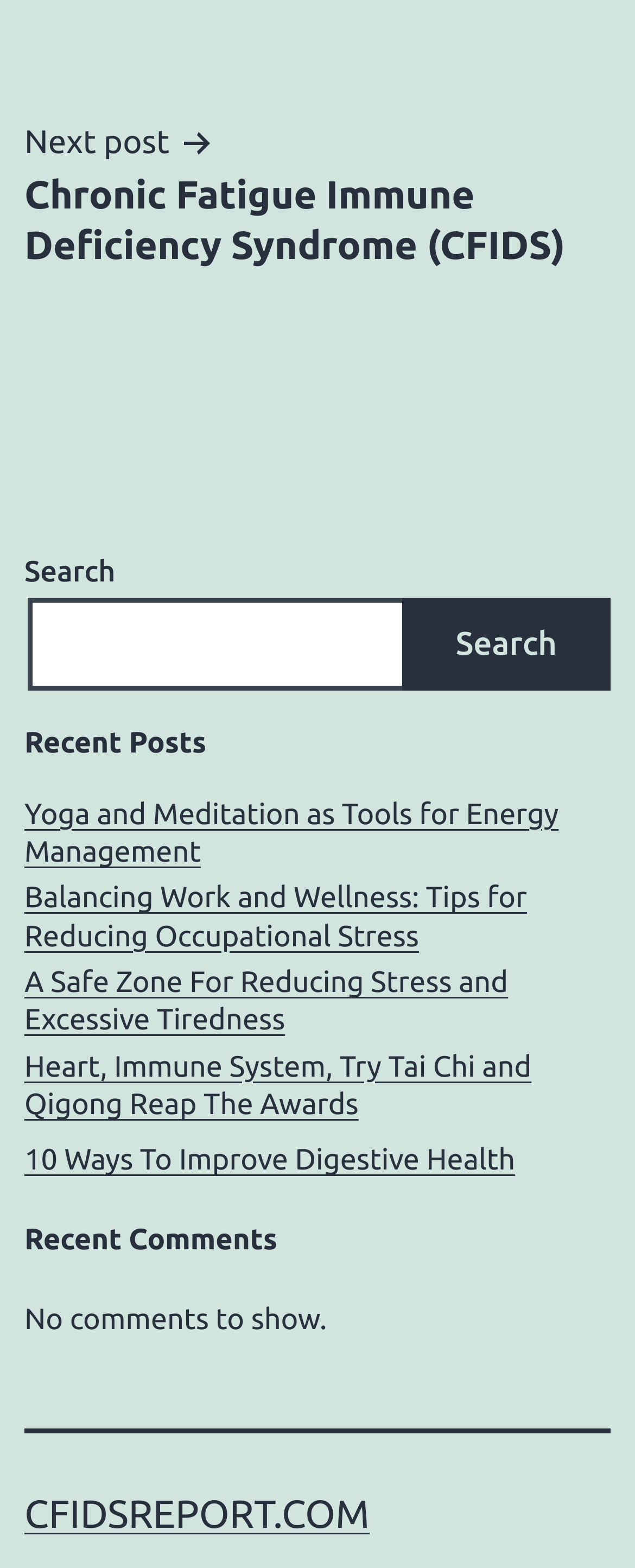Please determine the bounding box of the UI element that matches this description: parent_node: Search name="s". The coordinates should be given as (top-left x, top-left y, bottom-right x, bottom-right y), with all values between 0 and 1.

[0.044, 0.381, 0.641, 0.44]